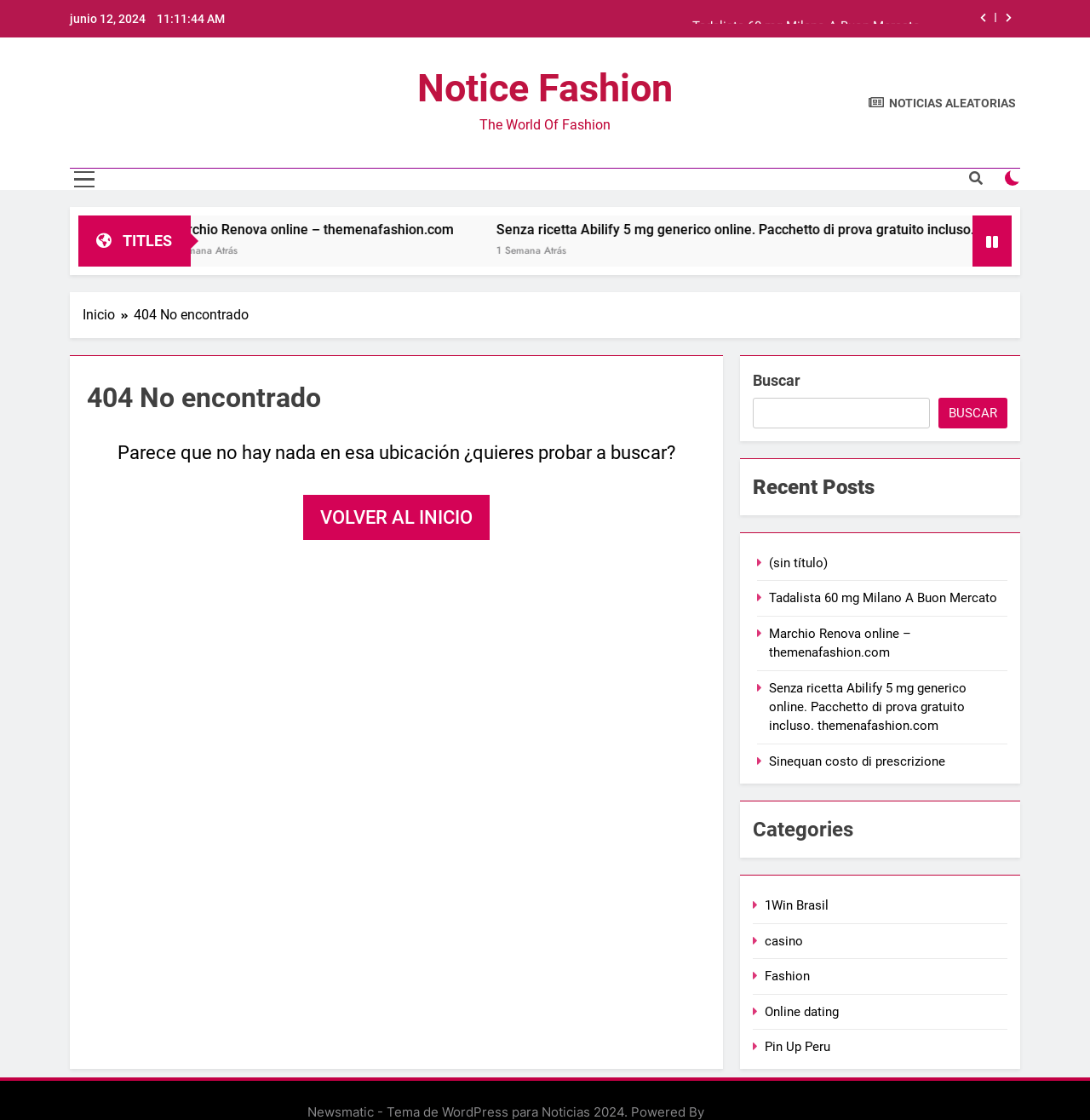Elaborate on the webpage's design and content in a detailed caption.

This webpage appears to be a 404 error page from Notice Fashion, a fashion-related website. At the top, there is a date and time displayed, "junio 12, 2024" and "11:11:44 AM", respectively. Below this, there are two buttons with icons, one on the left and one on the right.

The main content of the page is divided into two sections. On the left, there is a navigation menu with a heading "Migas de pan" and a link to "Inicio" with an icon. Below this, there is a header with the text "404 No encontrado" and a paragraph of text that says "Parece que no hay nada en esa ubicación ¿quieres probar a buscar?".

On the right, there is a search bar with a button and a placeholder text "Buscar". Below the search bar, there are several headings and links to recent posts, including "Recent Posts", "Categories", and several article titles.

There are also several links to articles and categories scattered throughout the page, including "Tadalista 60 mg Milano A Buon Mercato", "Marchio Renova online – themenafashion.com", and "Fashion". At the bottom of the page, there is a link to "VOLVER AL INICIO" (Return to Home).

Overall, the page appears to be a error page with a search function and links to recent posts and categories.